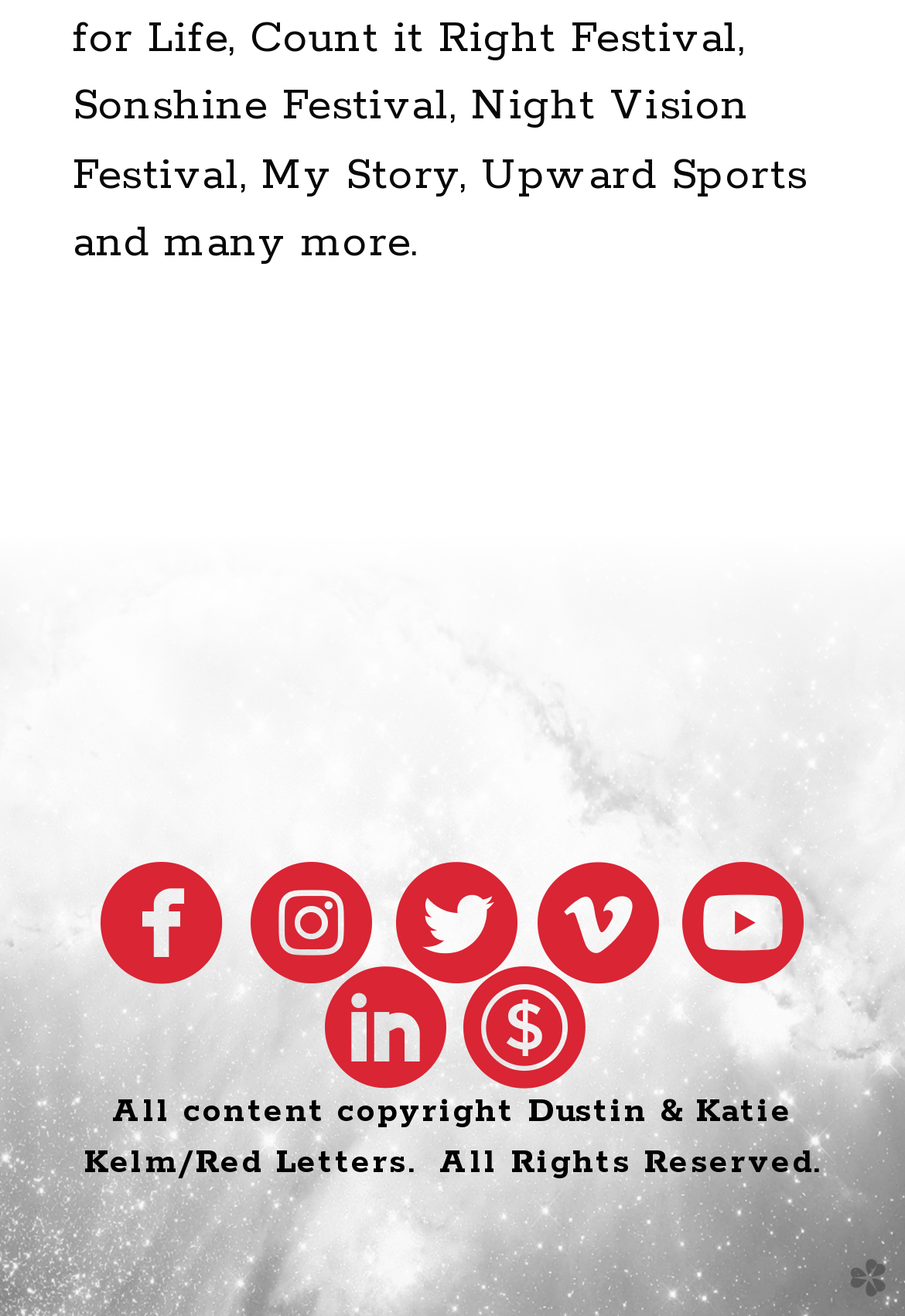Determine the bounding box coordinates for the area that should be clicked to carry out the following instruction: "explore Vimeo content".

[0.593, 0.674, 0.729, 0.737]